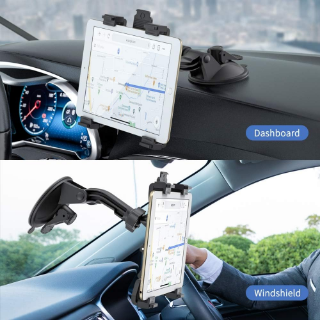Answer the question in one word or a short phrase:
What is the advantage of the windshield mount?

Clear field of view